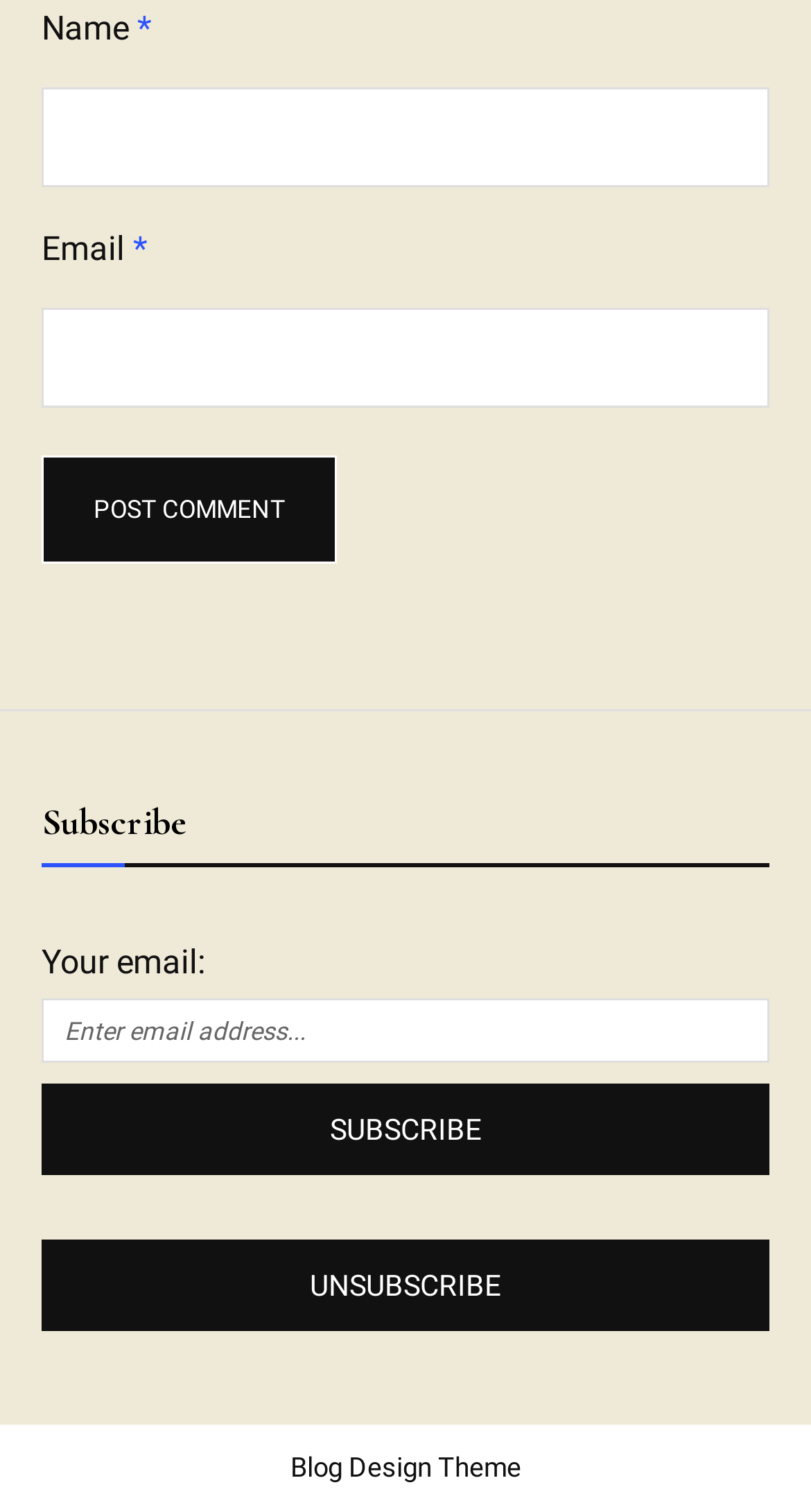Provide a brief response using a word or short phrase to this question:
What is the function of the 'Subscribe' button?

To subscribe to a newsletter